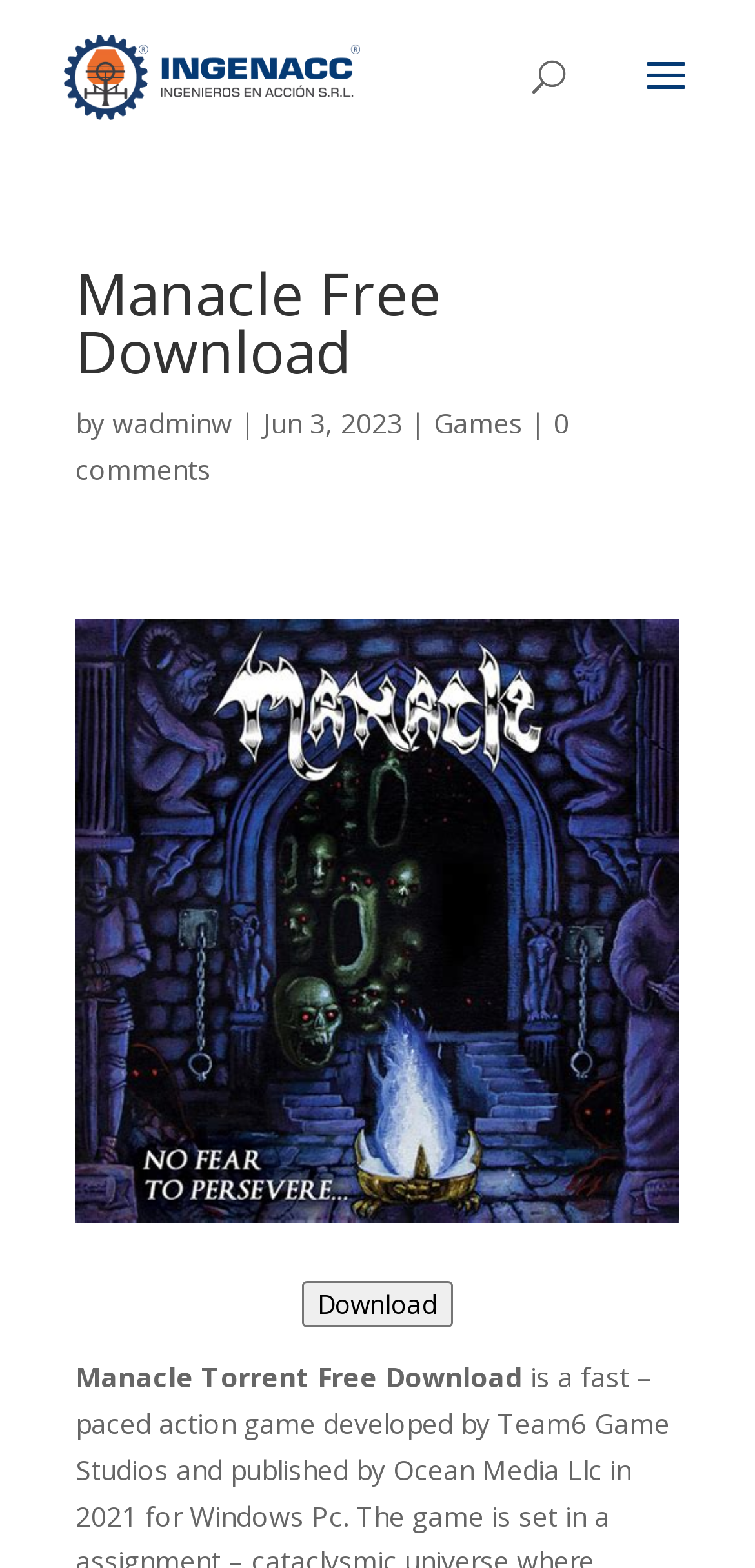Extract the main title from the webpage.

Manacle Free Download